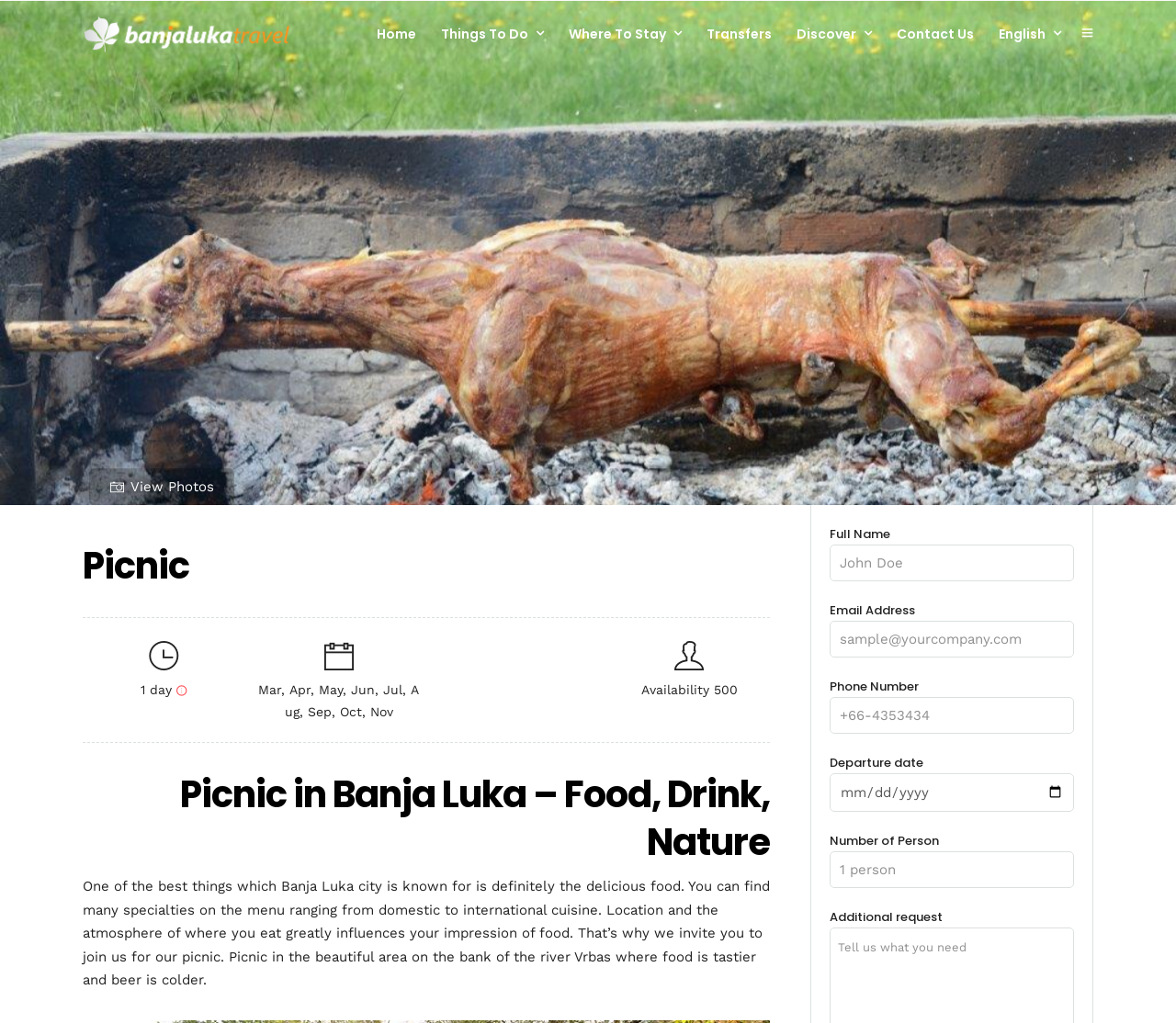Give a detailed overview of the webpage's appearance and contents.

This webpage is about a picnic experience in Banja Luka, a city known for its delicious food. The page is divided into several sections. At the top, there is a navigation menu with links to various pages, including "Home", "Things To Do", "Eat & Drink", and "Contact Us". Below the navigation menu, there is a heading that reads "Picnic" and a brief description of the picnic experience.

To the right of the heading, there is a section with a link to view photos and a static text that reads "1 day". Below this section, there is a paragraph of text that describes the picnic experience, highlighting the delicious food and beautiful location on the bank of the river Vrbas.

Further down the page, there is a form with several fields, including "Full Name", "Email Address", "Phone Number", "Departure date", and "Number of Person". Each field has a corresponding text box or date picker where users can input their information. There is also a field for "Additional request" where users can enter any special requests they may have.

The page has a clean and organized layout, with clear headings and concise text. The use of icons and graphics is minimal, but effective in adding visual interest to the page. Overall, the page is easy to navigate and understand, making it easy for users to book their picnic experience.